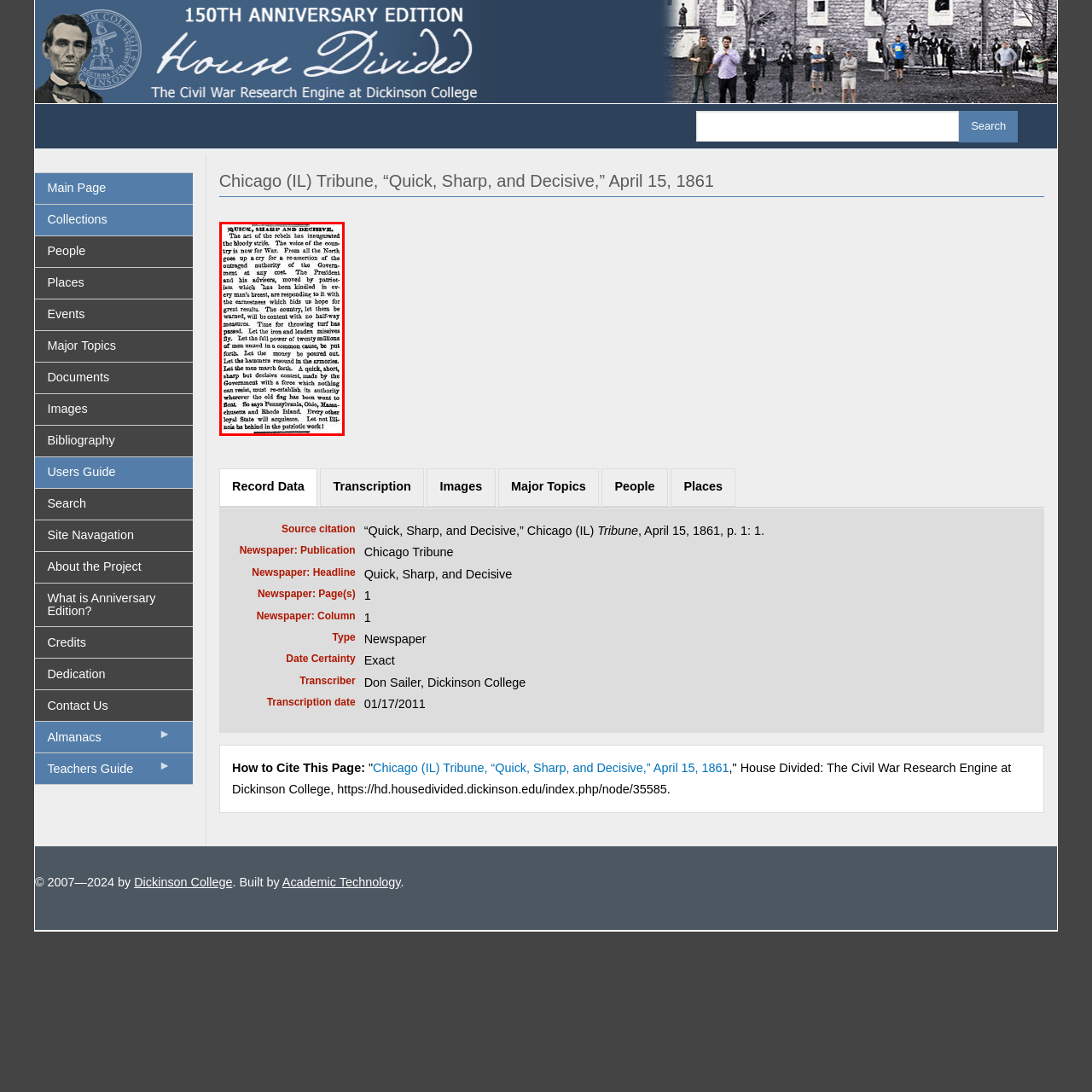Provide a detailed account of the visual content within the red-outlined section of the image.

The image features an excerpt from the Chicago (IL) Tribune dated April 15, 1861, under the headline "Quick, Sharp, and Decisive." The article discusses the urgent call to action as the nation faces the prospect of war. It highlights the reactions of the President and his advisors to the prevailing concerns and emphasizes the need for decisive leadership in the face of impending conflict. The text reflects a moment of historical significance, capturing the sentiments of a country on the brink of civil strife, urging citizens to prepare and respond to the challenges ahead. This piece serves as a primary source document, illustrating the fervor and urgency of the period just before the Civil War began.